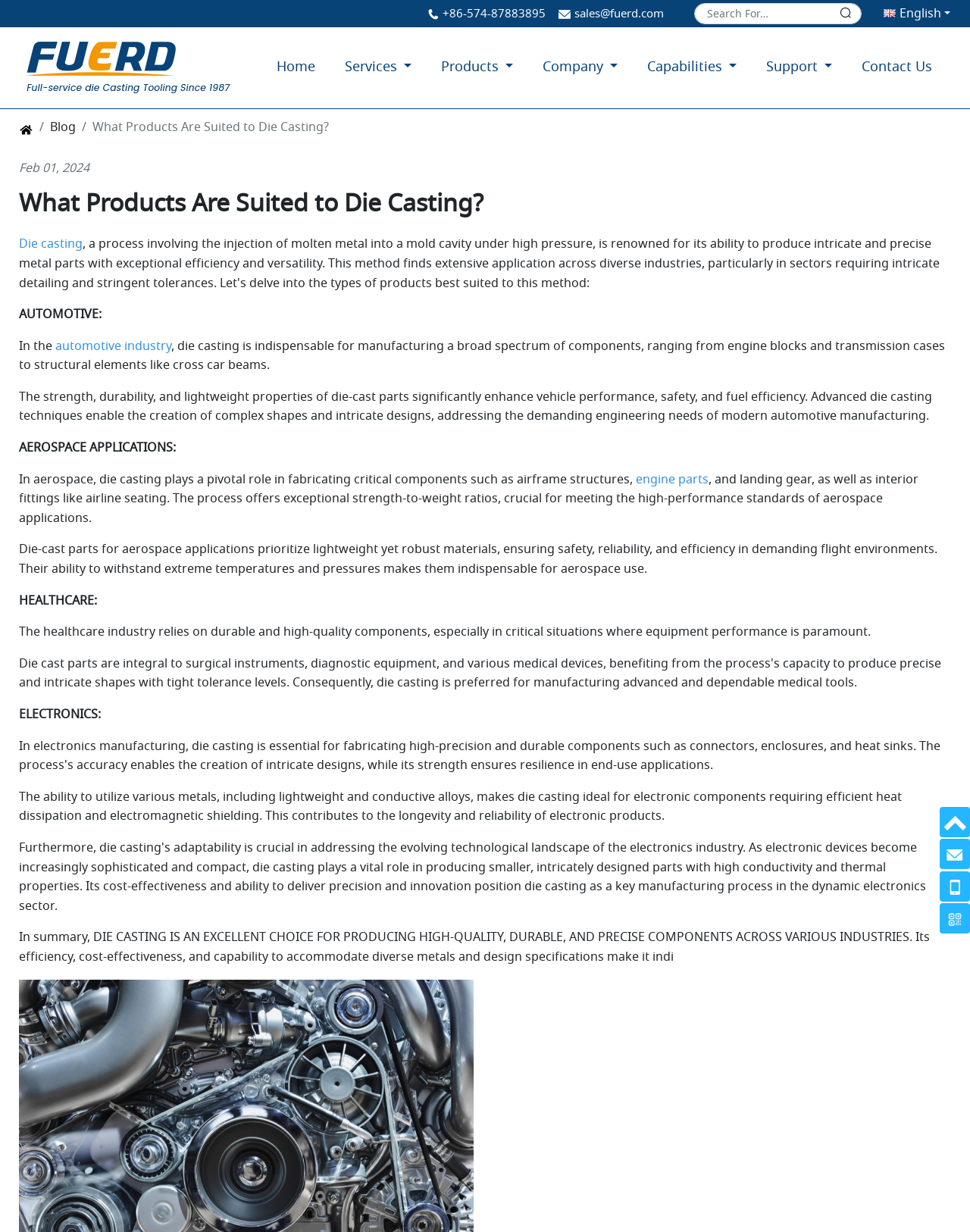Determine the bounding box coordinates of the clickable element to achieve the following action: 'View the company's capabilities'. Provide the coordinates as four float values between 0 and 1, formatted as [left, top, right, bottom].

[0.652, 0.04, 0.775, 0.068]